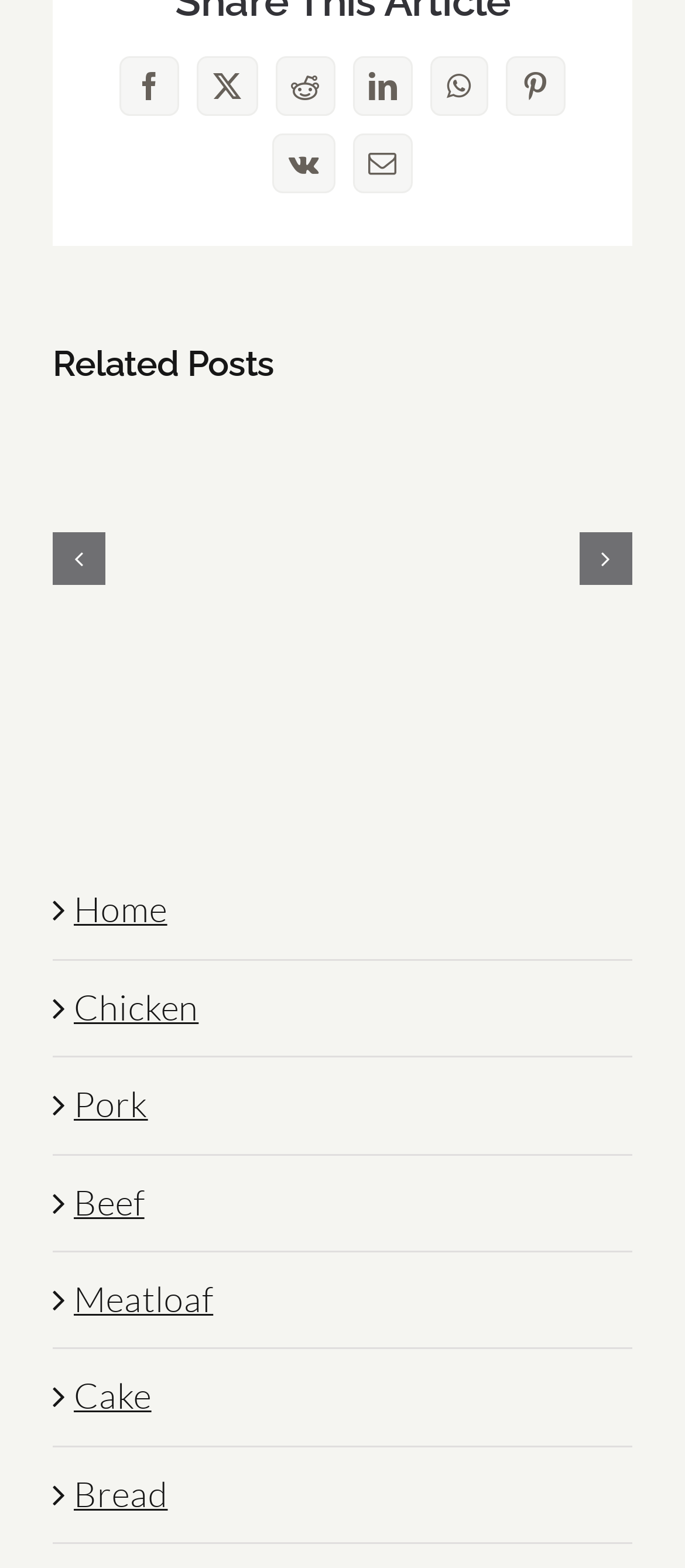Identify the bounding box for the given UI element using the description provided. Coordinates should be in the format (top-left x, top-left y, bottom-right x, bottom-right y) and must be between 0 and 1. Here is the description: Ruby Tuesday’s Pasta Salad

[0.276, 0.317, 0.549, 0.446]